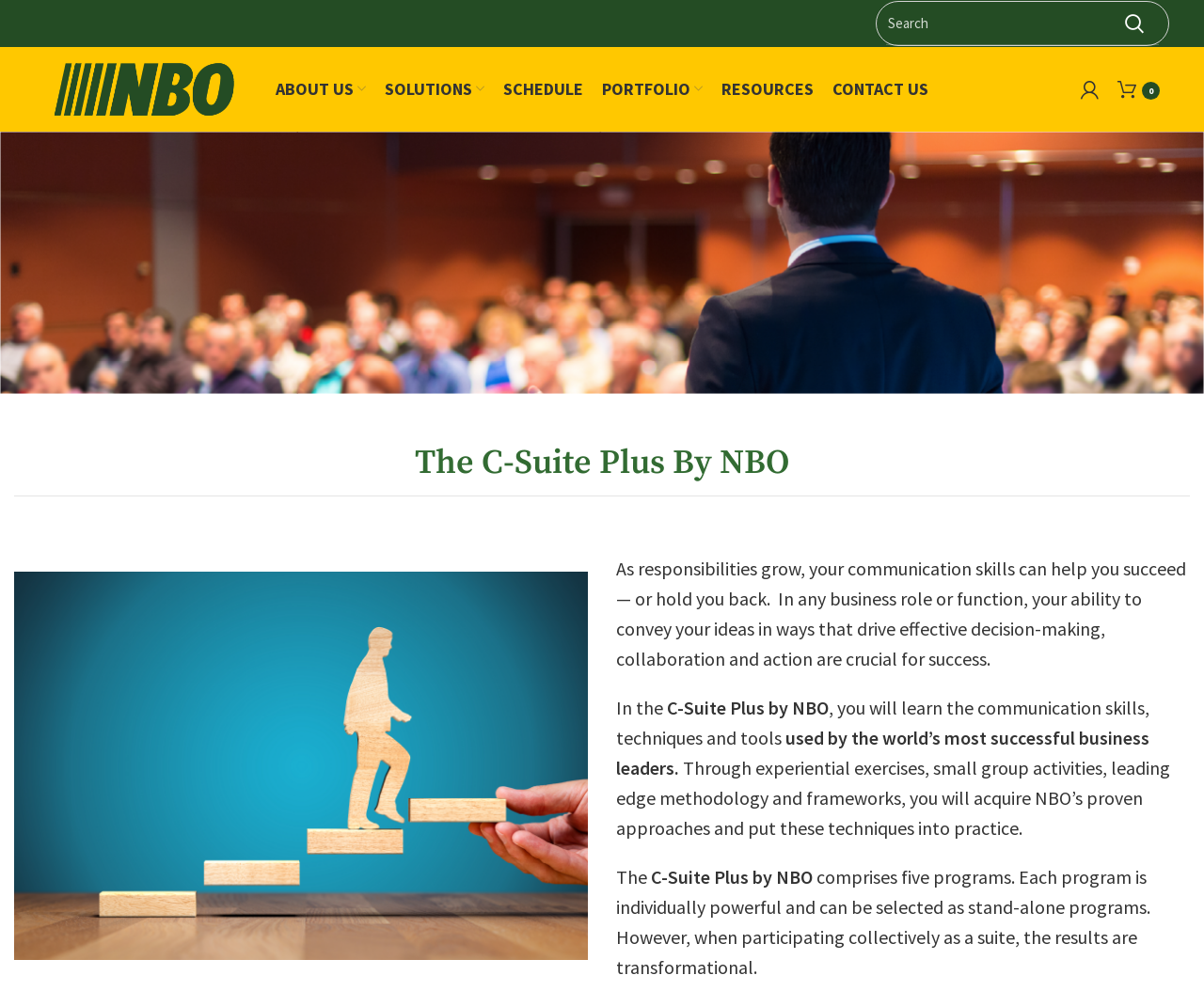What is the name of the program offered by NBO?
Answer with a single word or phrase by referring to the visual content.

C-Suite Plus